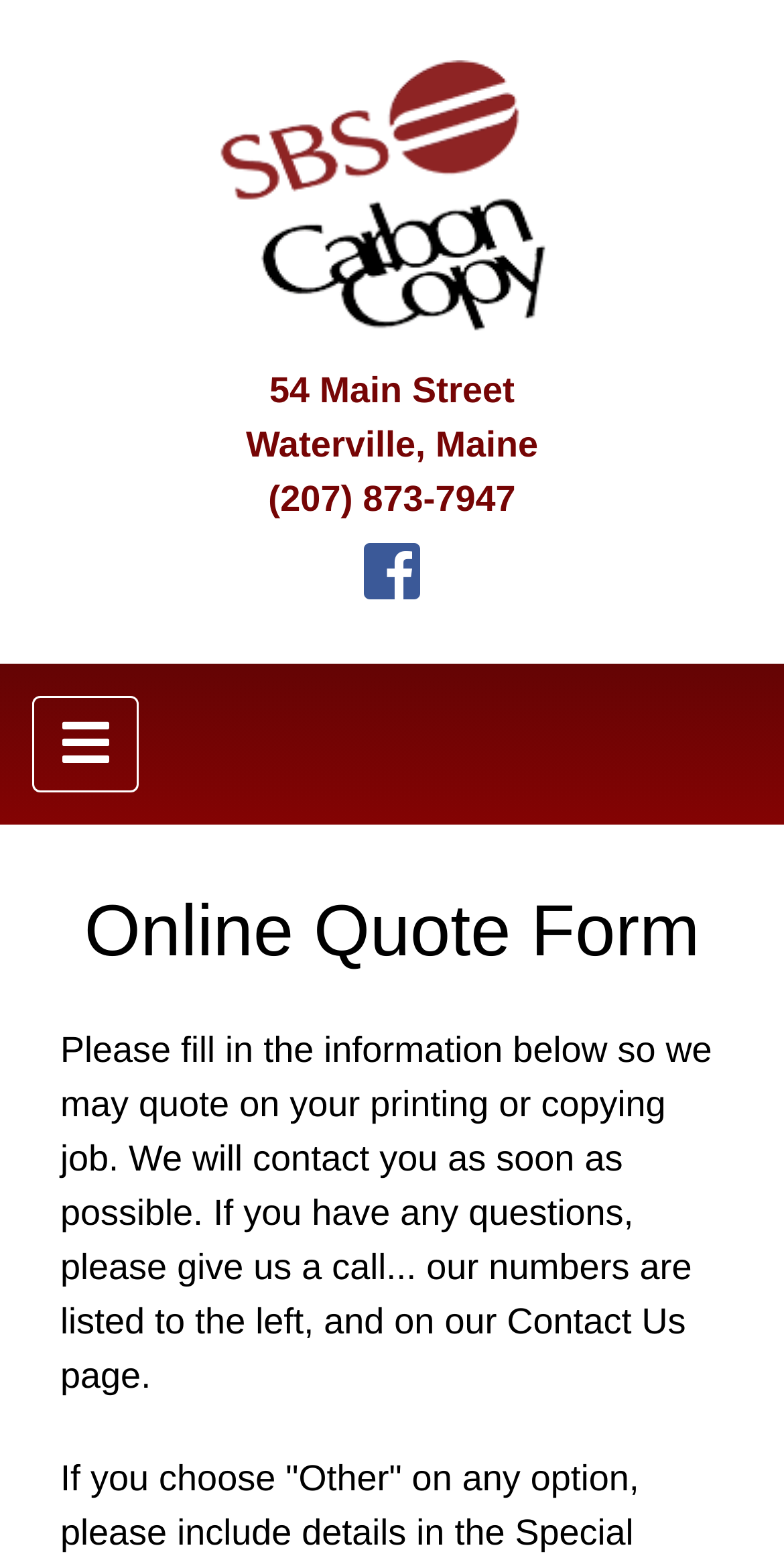How can someone contact the company?
Please give a well-detailed answer to the question.

I found the phone number '(207) 873-7947' on the webpage, which can be used to contact the company. Additionally, there might be an email contact option, although it's not explicitly mentioned on this webpage.